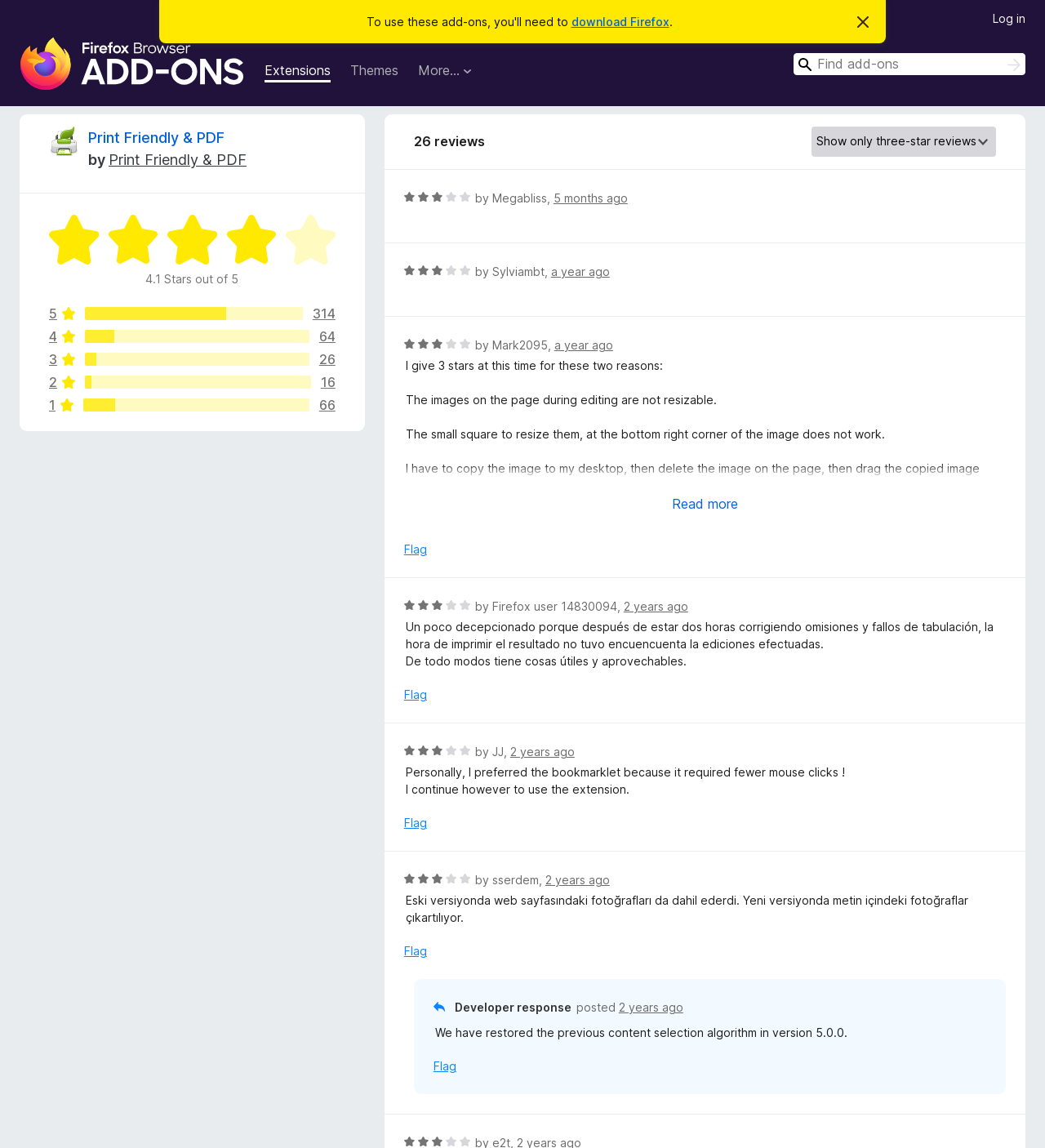Locate the bounding box coordinates of the clickable element to fulfill the following instruction: "Search for add-ons". Provide the coordinates as four float numbers between 0 and 1 in the format [left, top, right, bottom].

[0.759, 0.046, 0.981, 0.065]